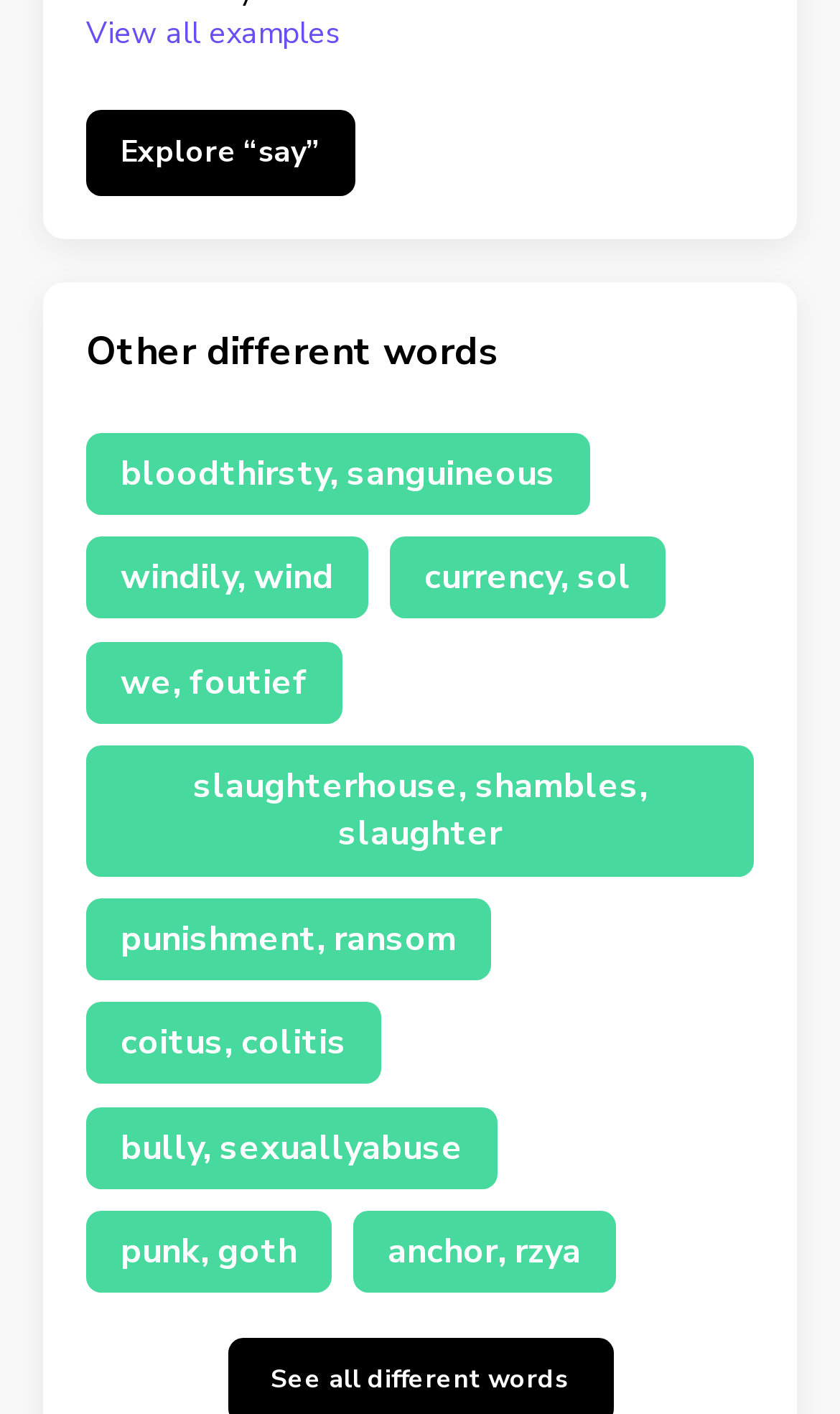Based on the element description View all examples, identify the bounding box of the UI element in the given webpage screenshot. The coordinates should be in the format (top-left x, top-left y, bottom-right x, bottom-right y) and must be between 0 and 1.

[0.103, 0.009, 0.405, 0.038]